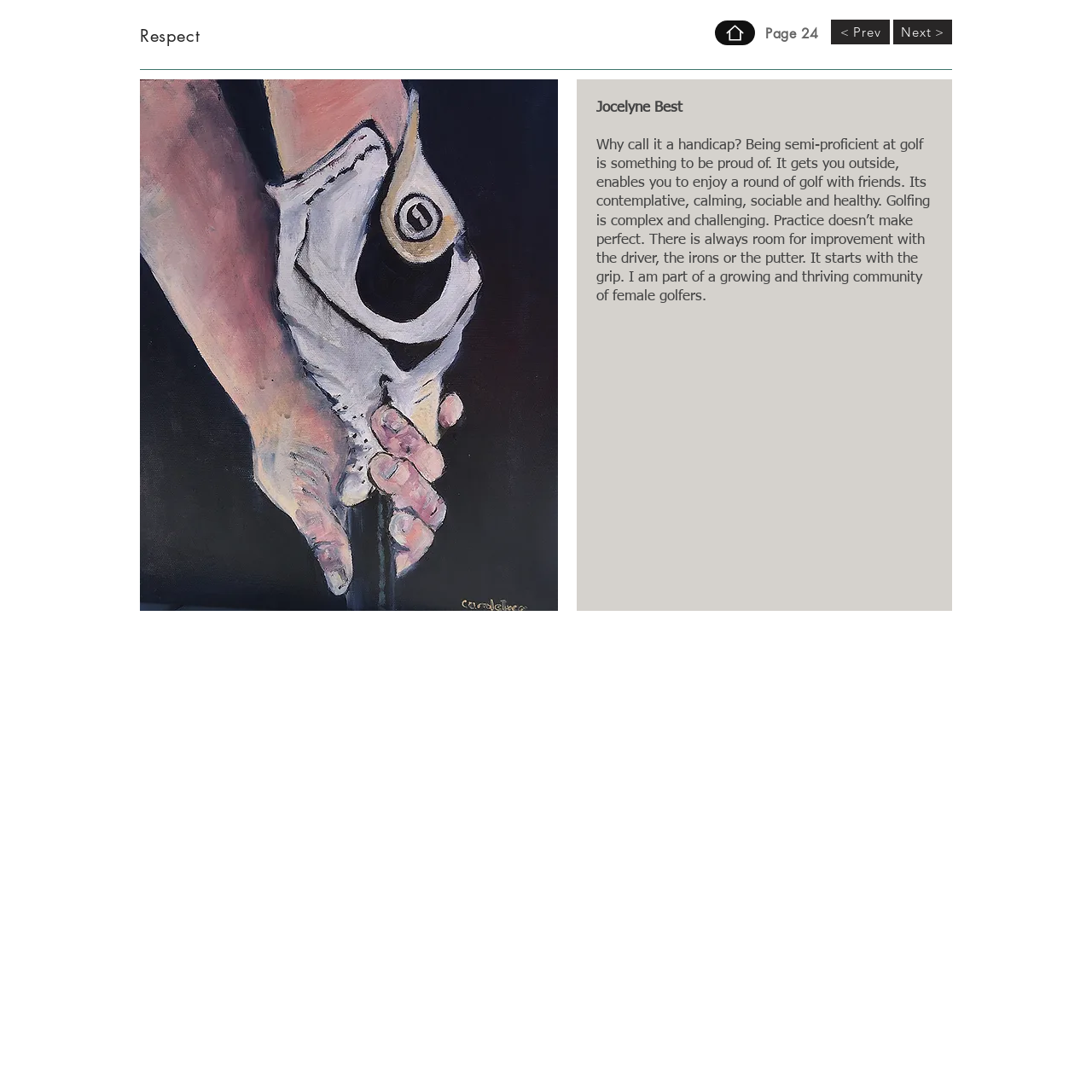Use the information in the screenshot to answer the question comprehensively: What is the name of the person mentioned in the text?

I found the name 'Jocelyne Best' in the StaticText element with bounding box coordinates [0.546, 0.092, 0.629, 0.105]. This text is located below the image and above the paragraph of text.